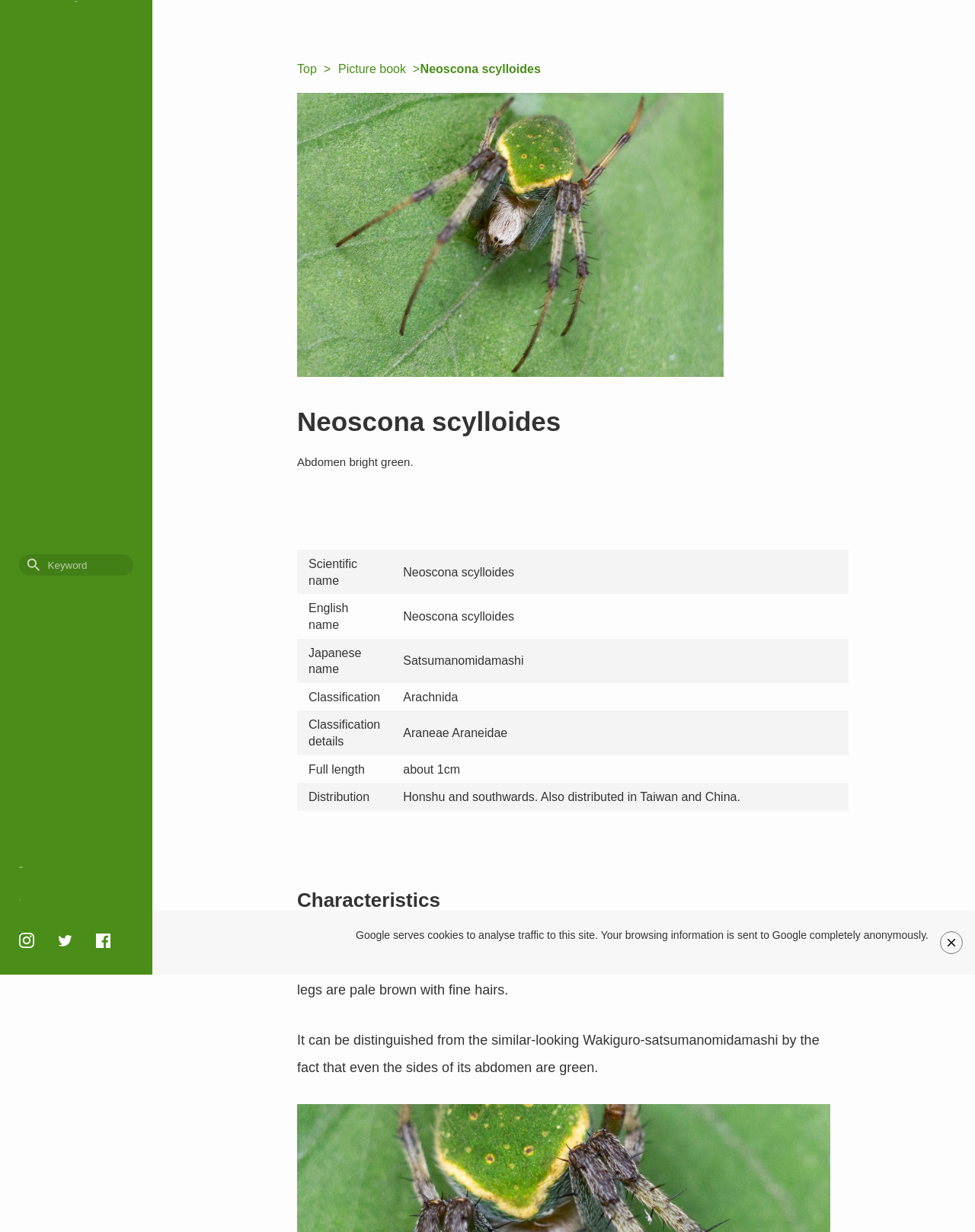Determine the bounding box coordinates of the clickable element to achieve the following action: 'Search for a keyword'. Provide the coordinates as four float values between 0 and 1, formatted as [left, top, right, bottom].

[0.049, 0.451, 0.136, 0.466]